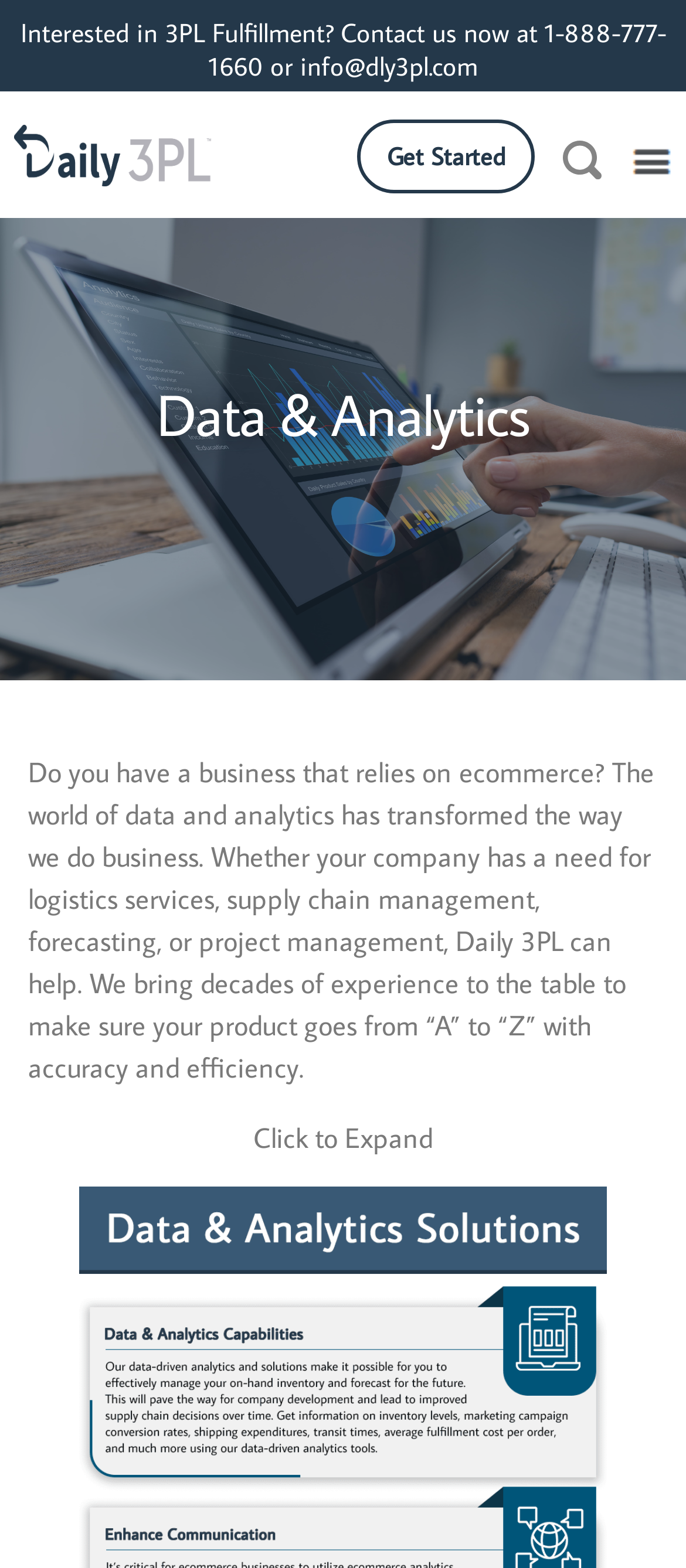Based on the element description "Search", predict the bounding box coordinates of the UI element.

[0.779, 0.09, 0.918, 0.114]